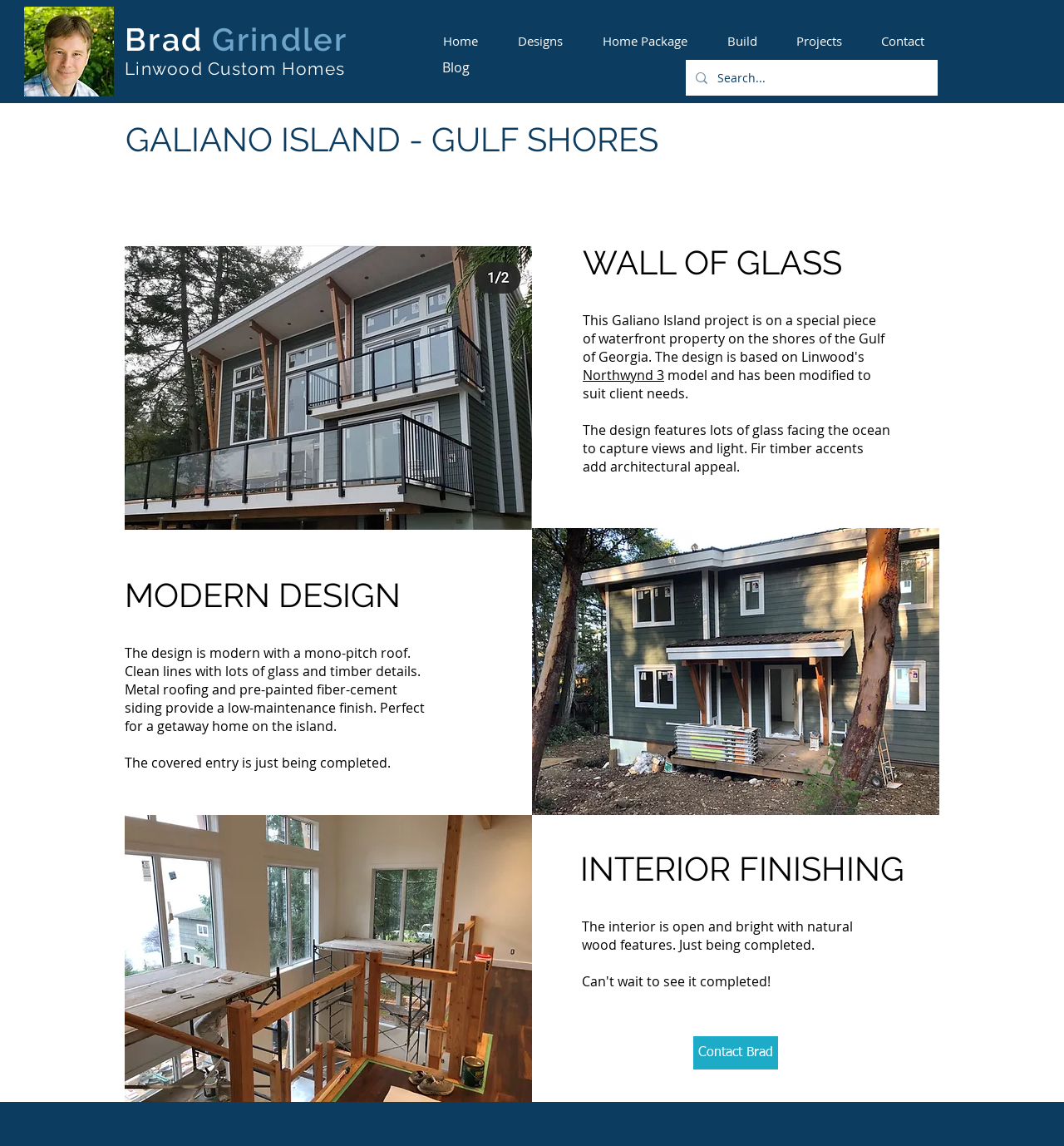Bounding box coordinates should be provided in the format (top-left x, top-left y, bottom-right x, bottom-right y) with all values between 0 and 1. Identify the bounding box for this UI element: aria-label="Search..." name="q" placeholder="Search..."

[0.674, 0.052, 0.848, 0.083]